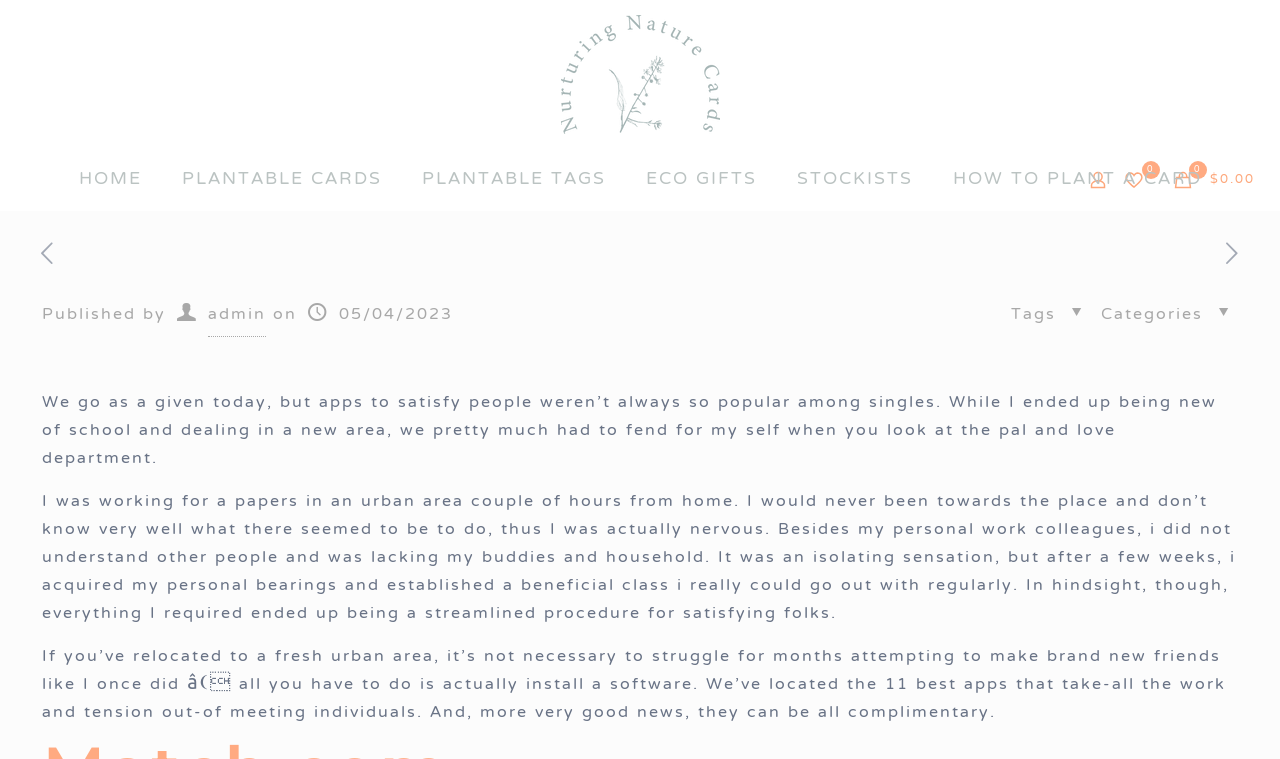Provide a brief response in the form of a single word or phrase:
What is the topic of the blog post?

Meeting people